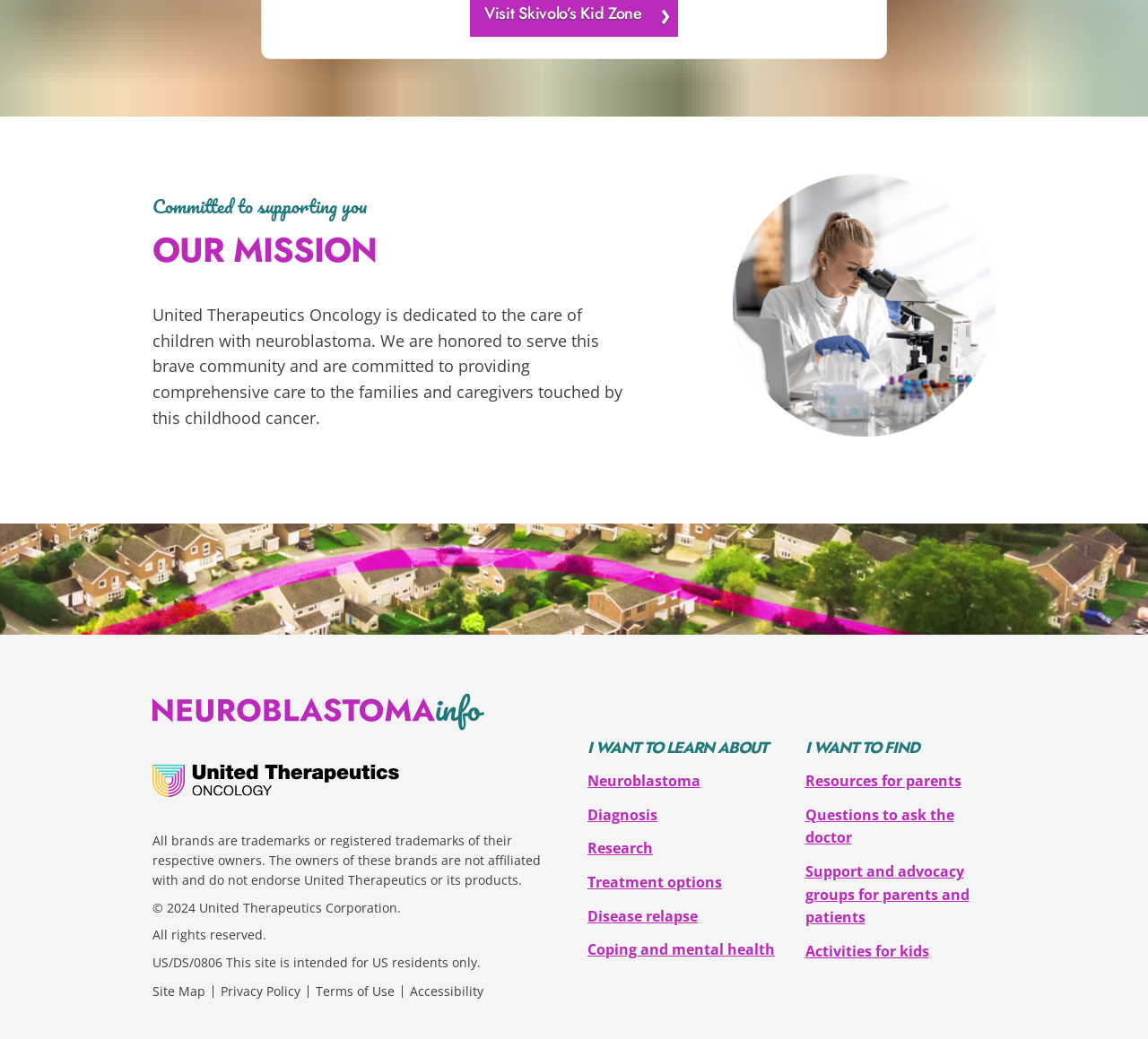What is the purpose of the website?
Please provide a full and detailed response to the question.

The website appears to be providing information and resources related to neuroblastoma, as evident from the links and static text on the page, which include topics such as diagnosis, research, treatment options, and coping with the disease.